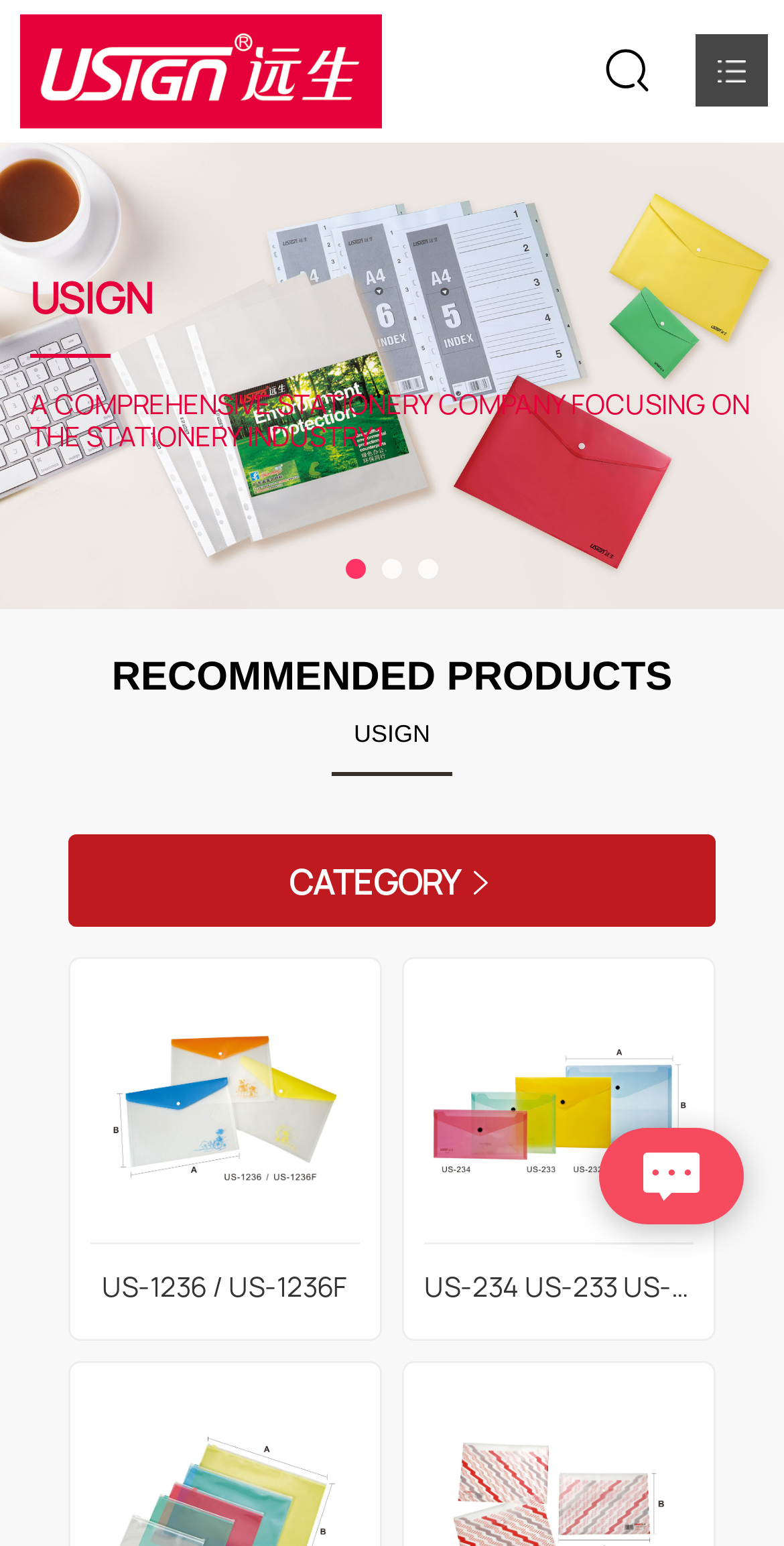Please find the top heading of the webpage and generate its text.

ShantouYuansheng Industry Co.,Ltd